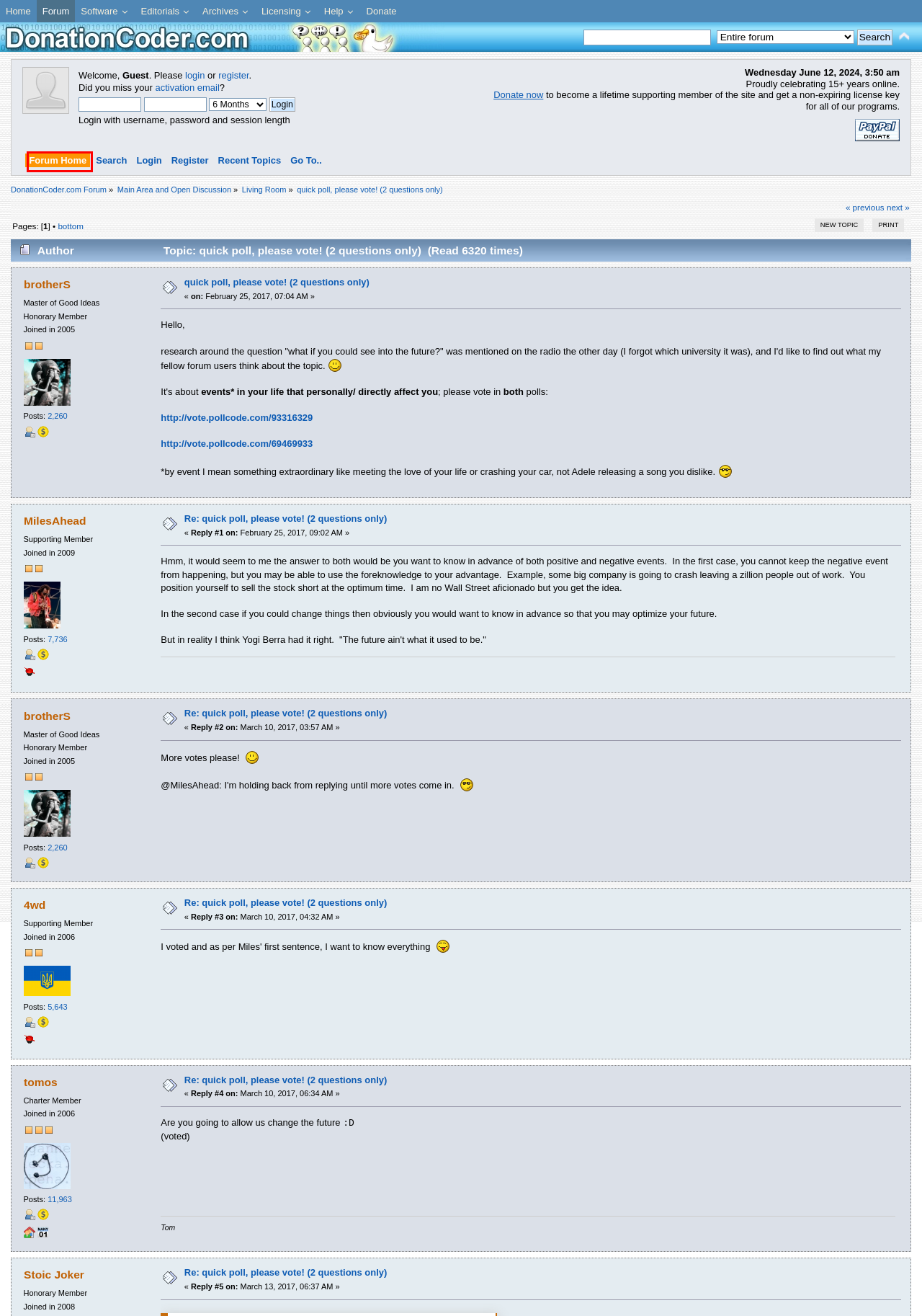A screenshot of a webpage is given with a red bounding box around a UI element. Choose the description that best matches the new webpage shown after clicking the element within the red bounding box. Here are the candidates:
A. Print Page - quick poll, please vote! (2 questions only)
B. Registration Agreement - DonationCoder.com
C. Profile of 4wd - DonationCoder.com
D. Profile of tomos - DonationCoder.com
E. DonationCoder.com Forum Go To page - DonationCoder.com
F. DonationCoder.com Forum - Index
G. Set Search Parameters - DonationCoder.com
H. Profile of Stoic Joker - DonationCoder.com

F